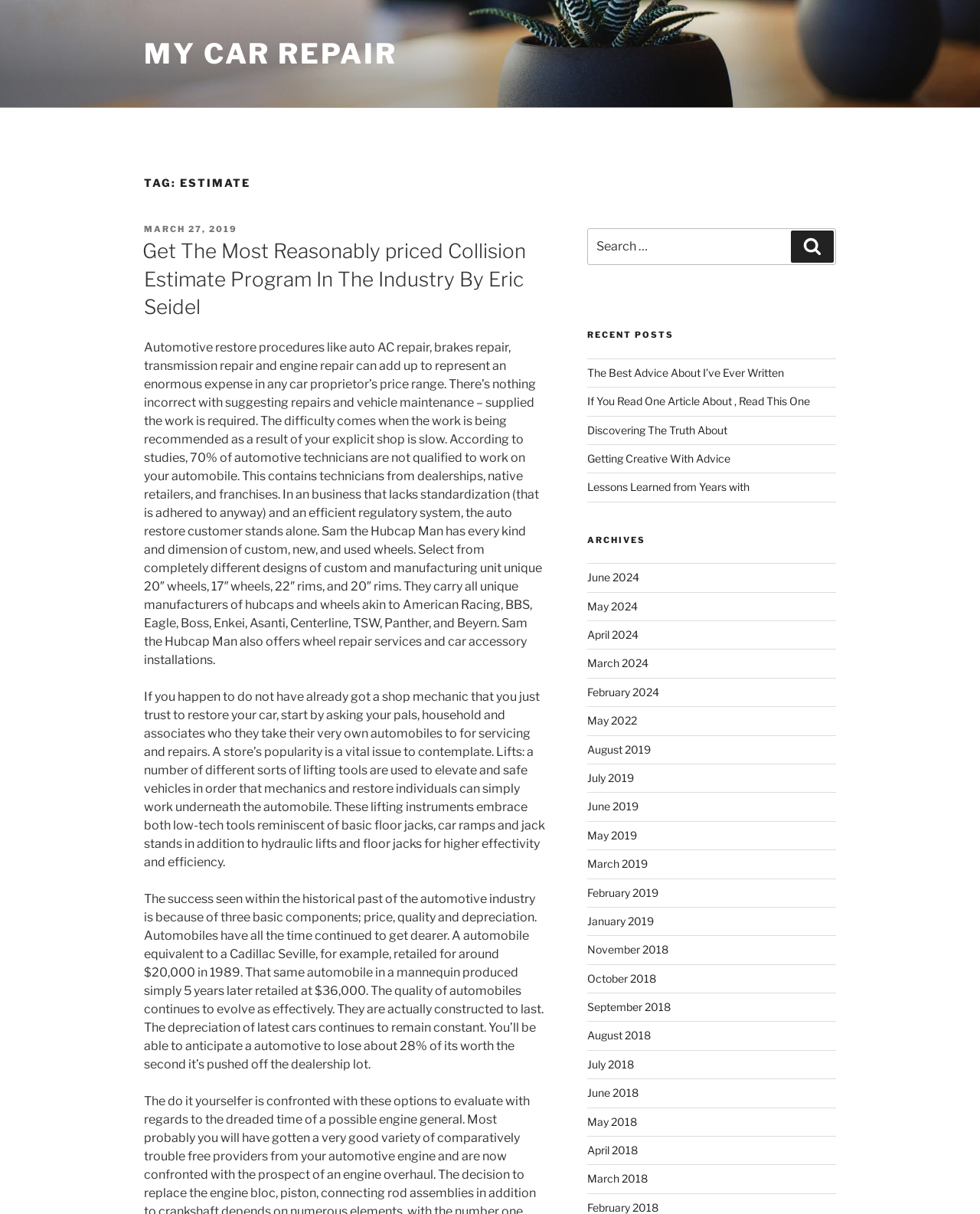Use one word or a short phrase to answer the question provided: 
How can you find a trustworthy mechanic?

Ask friends and family